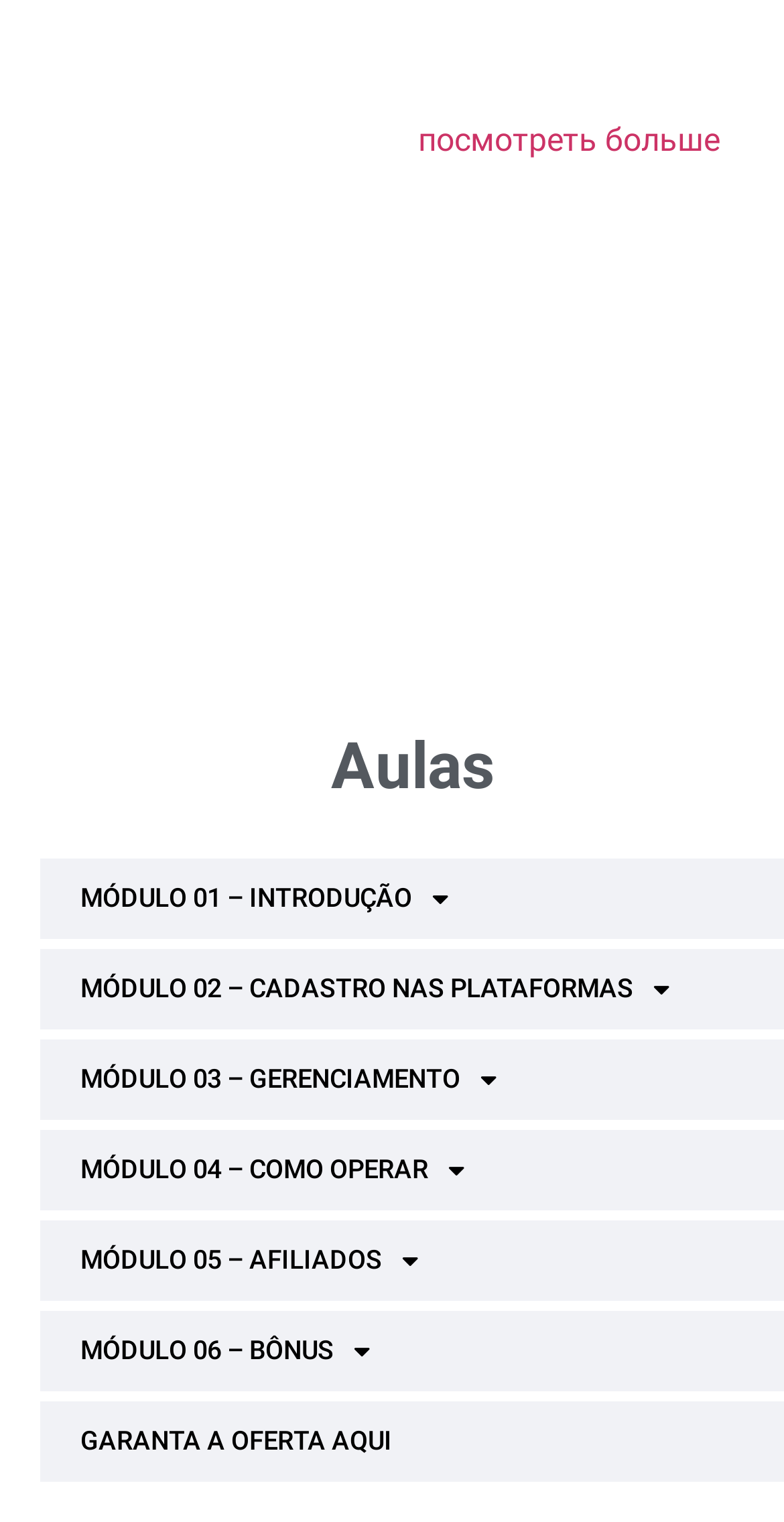Please identify the coordinates of the bounding box that should be clicked to fulfill this instruction: "View Capabilities Statement".

None